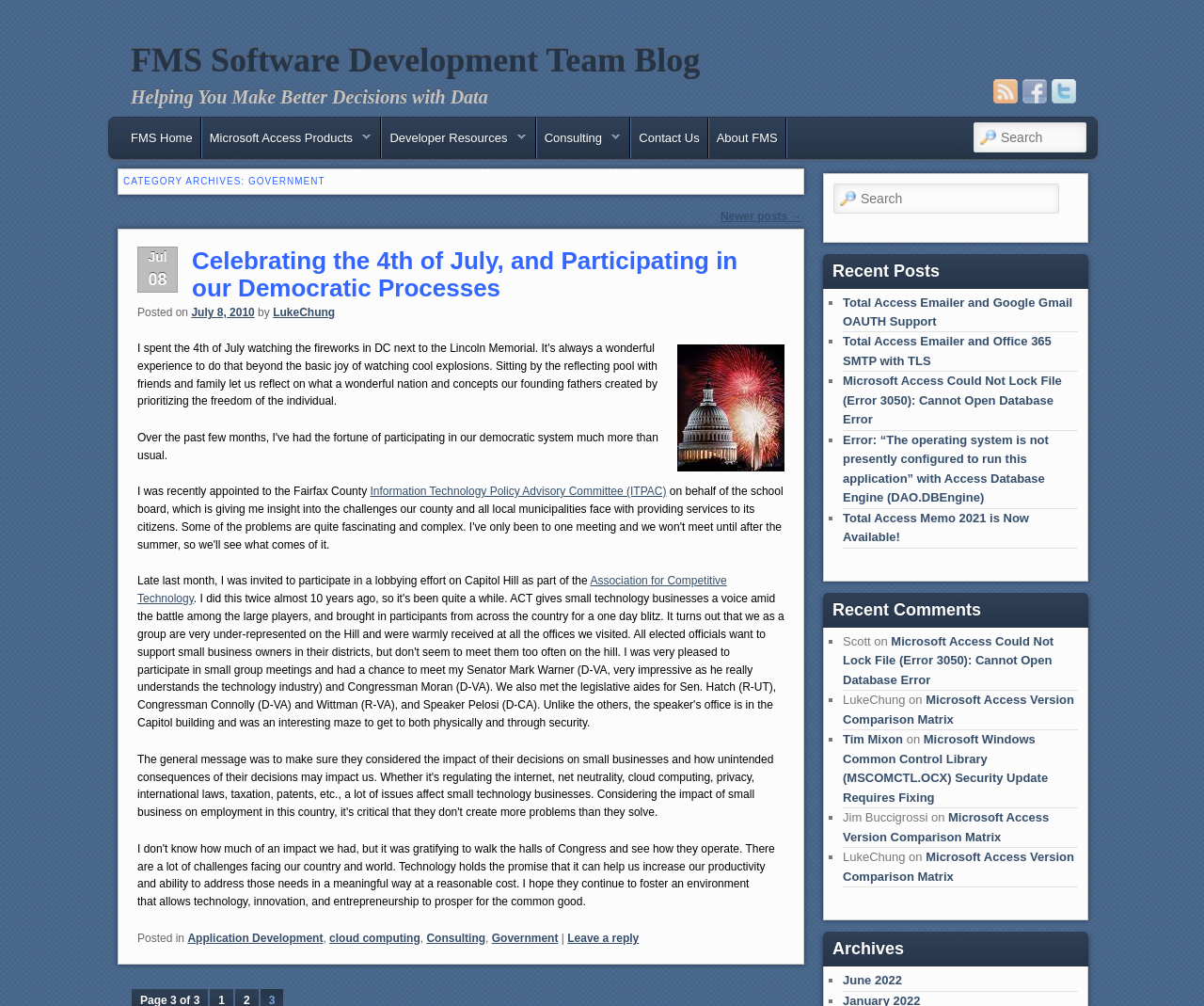Using the webpage screenshot and the element description July 8, 2010, determine the bounding box coordinates. Specify the coordinates in the format (top-left x, top-left y, bottom-right x, bottom-right y) with values ranging from 0 to 1.

[0.159, 0.304, 0.212, 0.317]